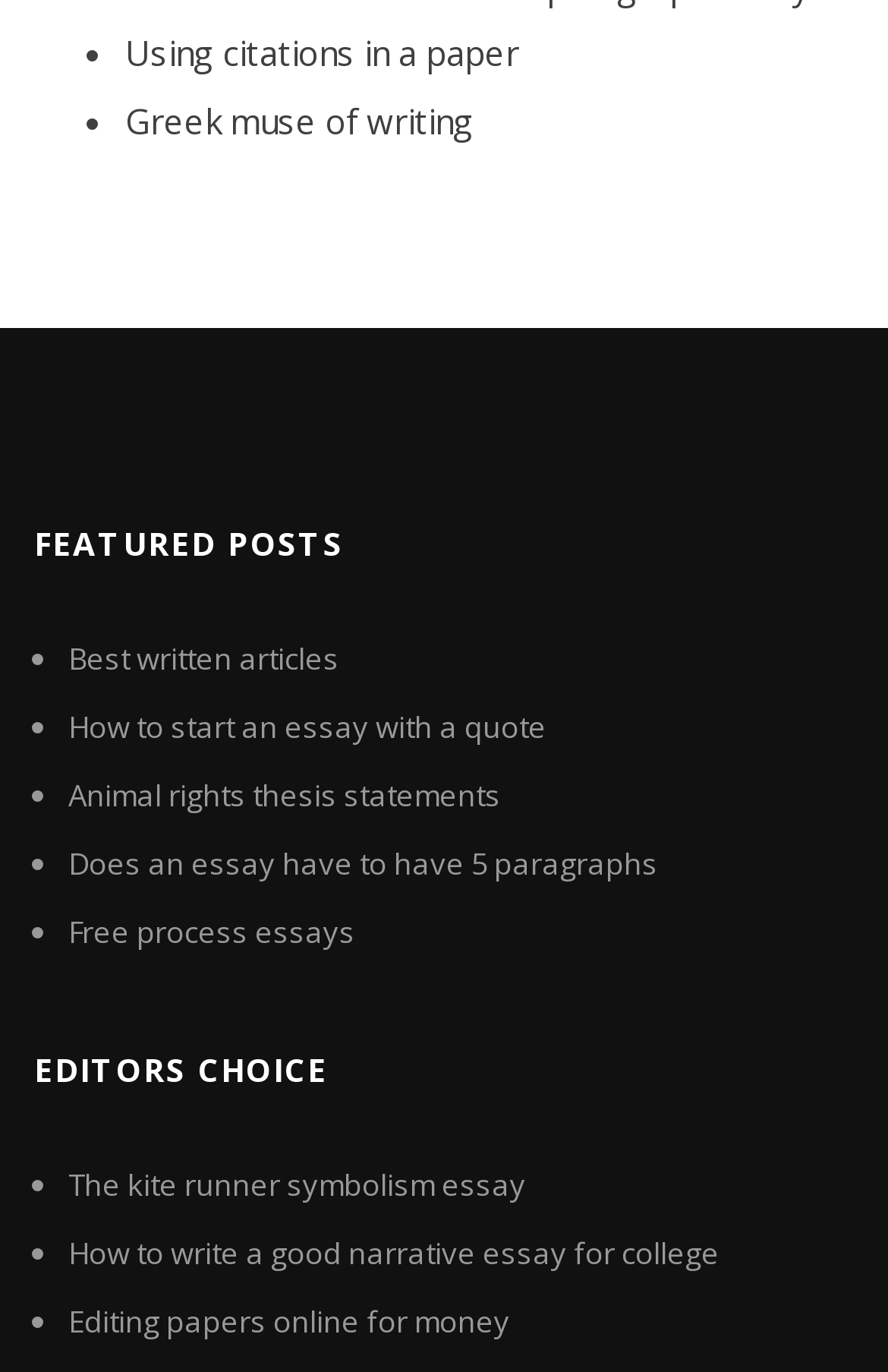Answer briefly with one word or phrase:
What is the topic of the link 'Animal rights thesis statements'?

Essay writing